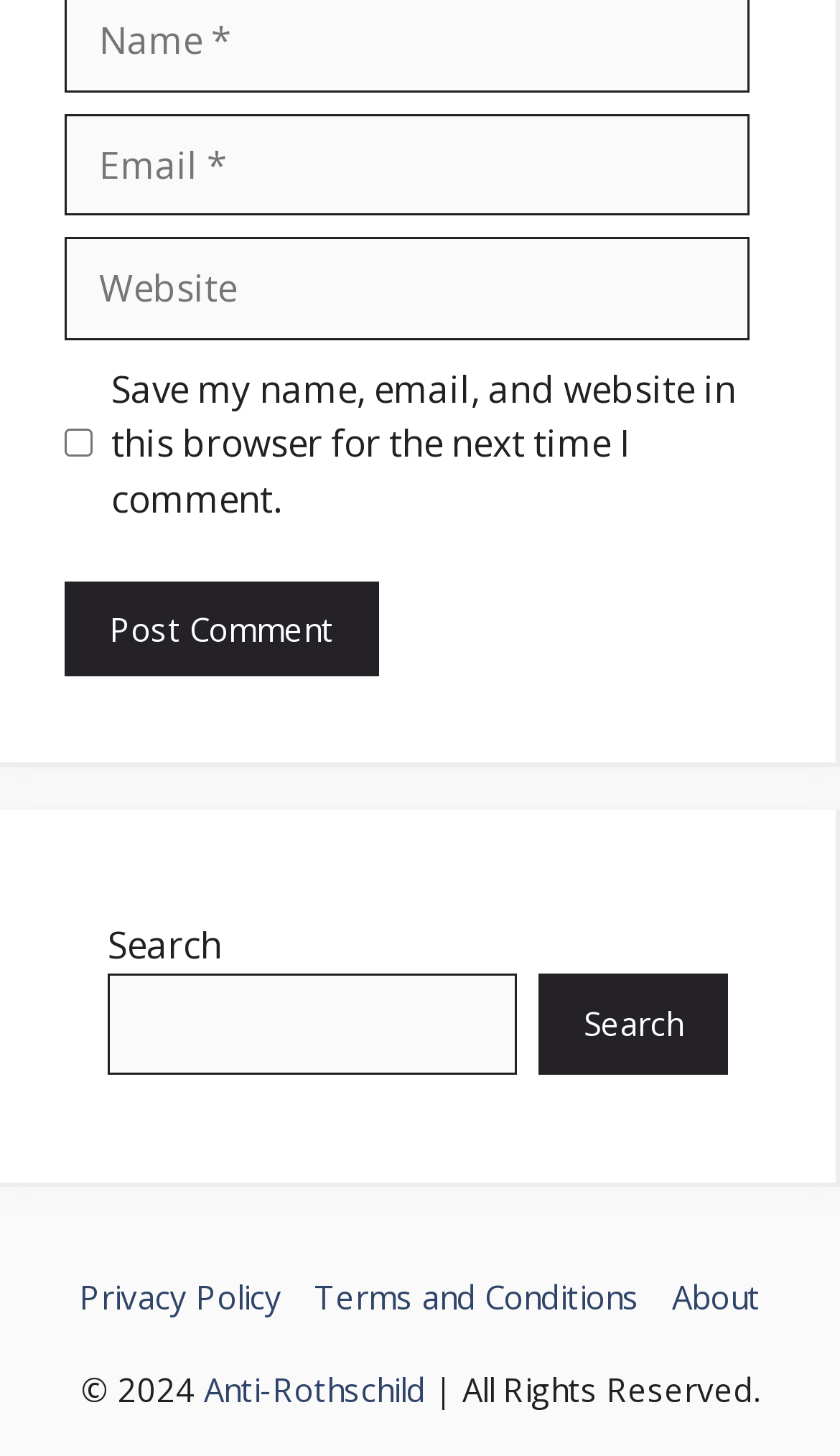Bounding box coordinates are specified in the format (top-left x, top-left y, bottom-right x, bottom-right y). All values are floating point numbers bounded between 0 and 1. Please provide the bounding box coordinate of the region this sentence describes: parent_node: Comment name="url" placeholder="Website"

[0.077, 0.163, 0.892, 0.233]